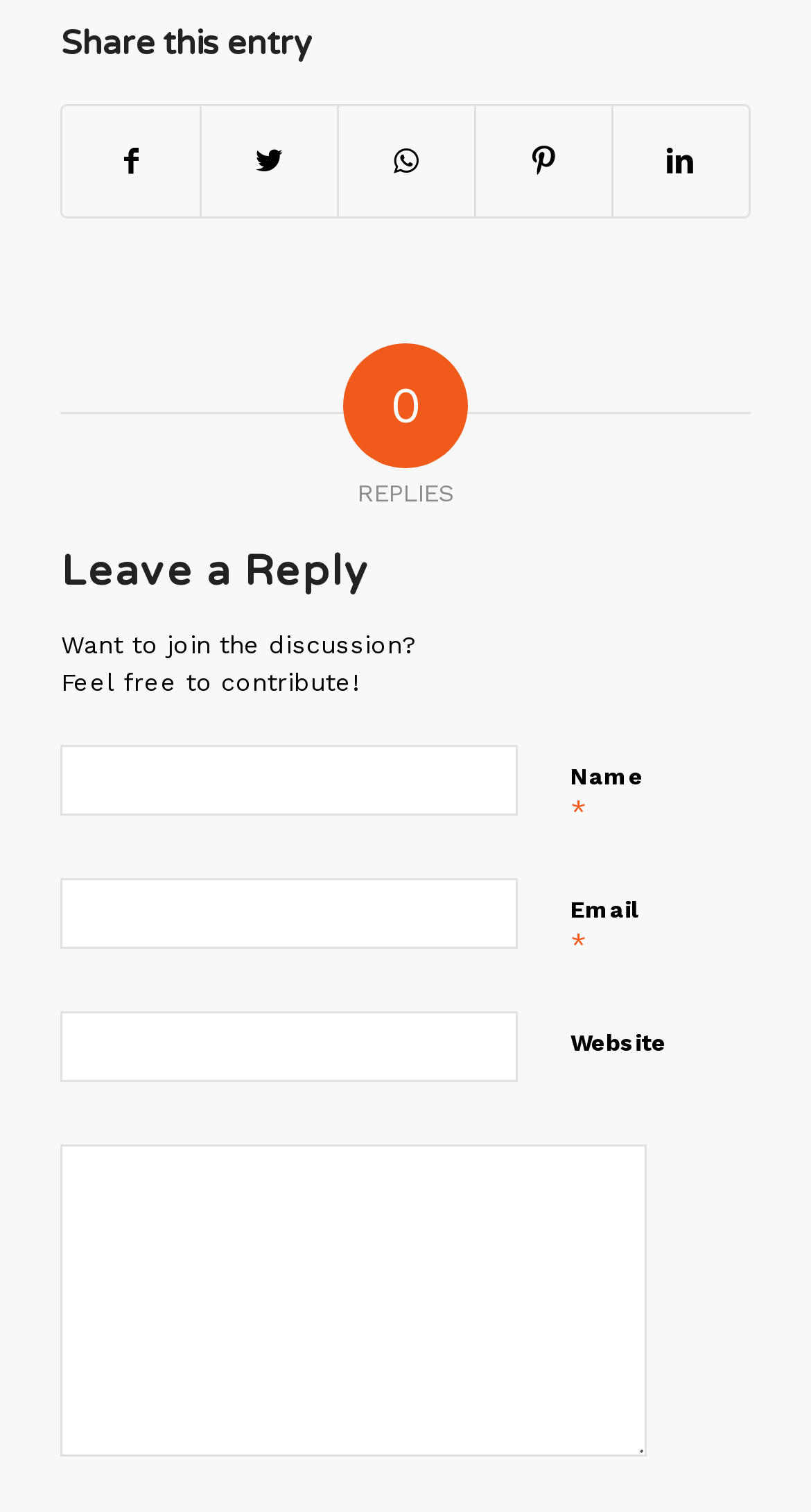What is the position of the 'REPLIES' text?
From the image, provide a succinct answer in one word or a short phrase.

Above the reply form